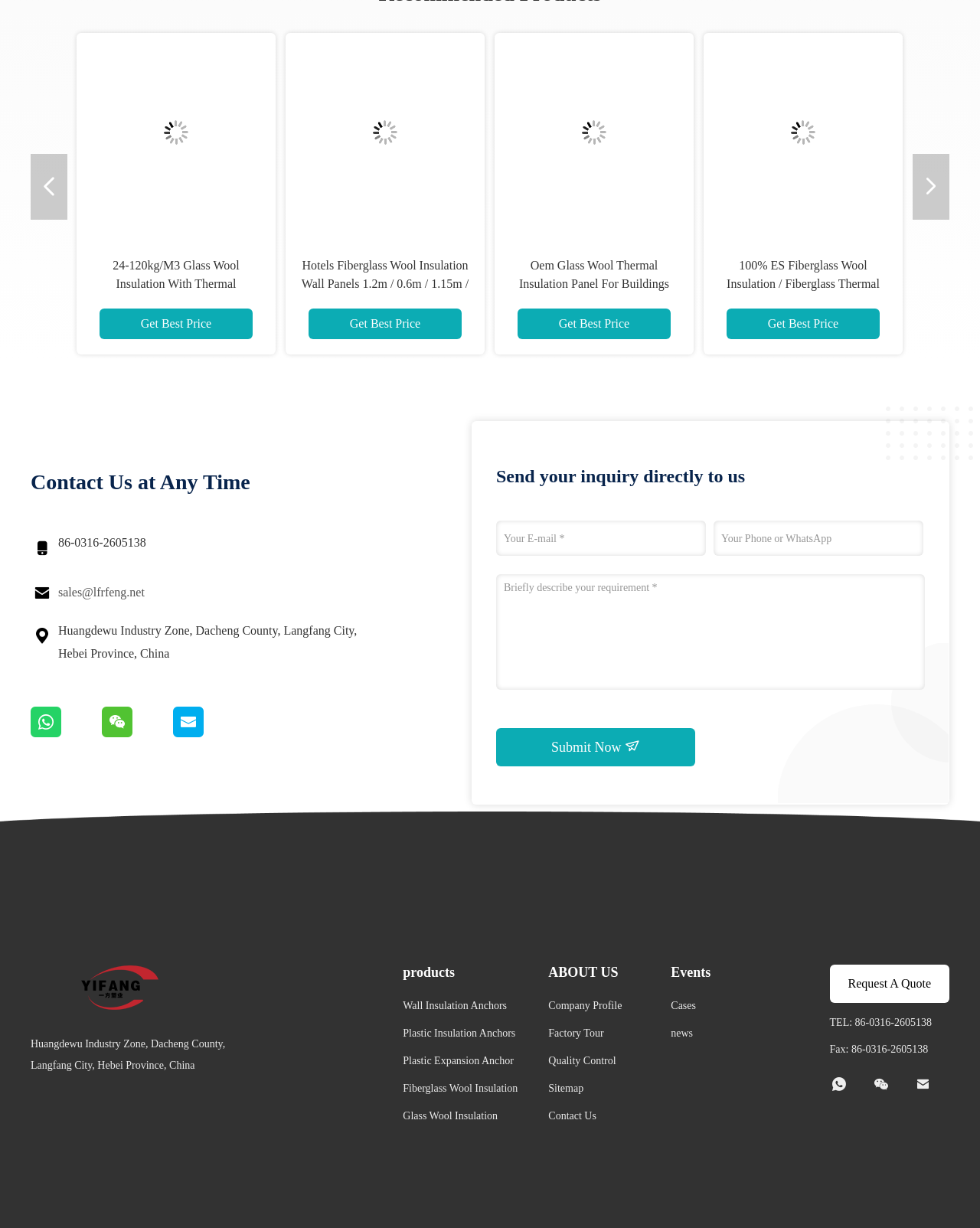Show the bounding box coordinates of the element that should be clicked to complete the task: "View the 'Wall Insulation Anchors' product".

[0.411, 0.811, 0.528, 0.827]